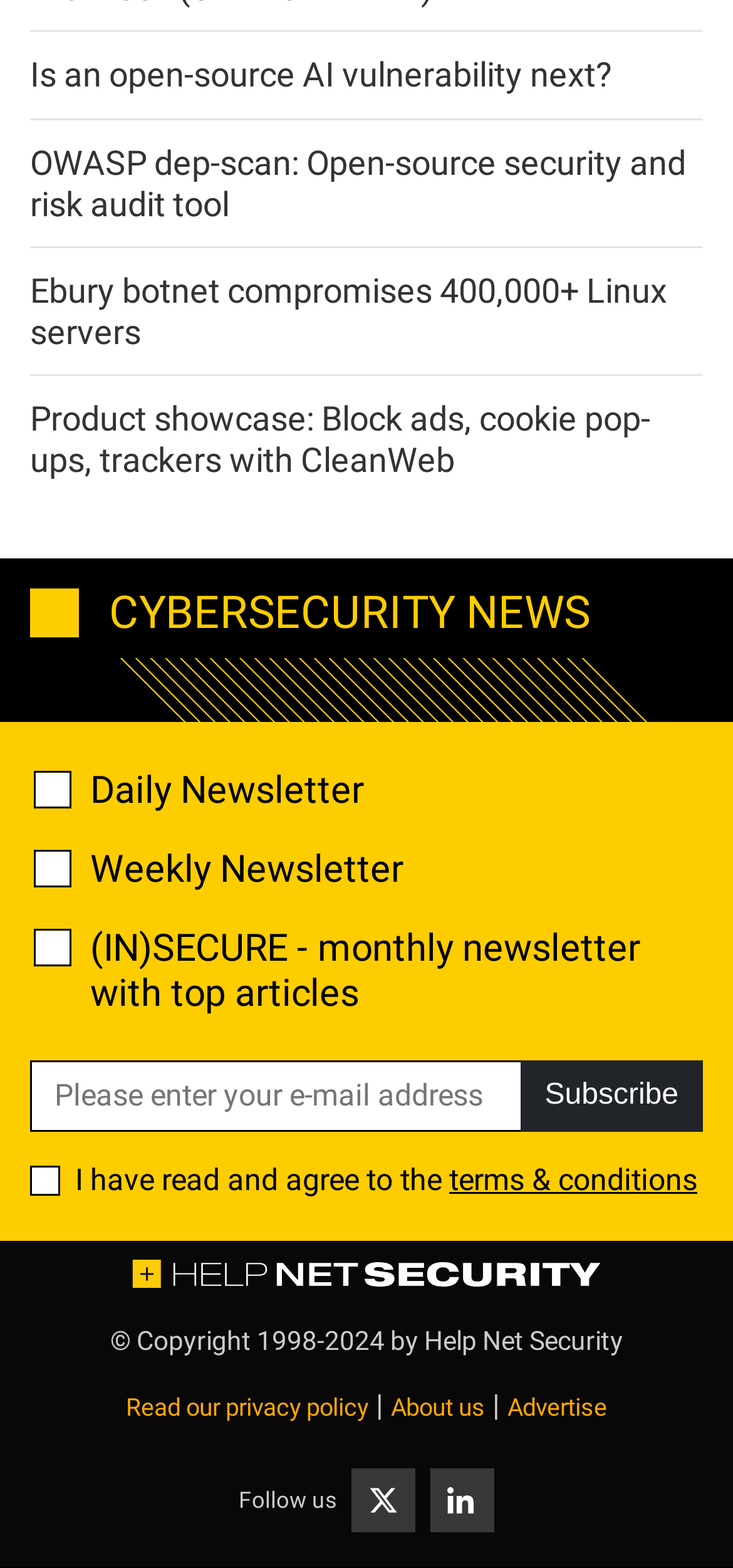Please locate the bounding box coordinates of the element that should be clicked to complete the given instruction: "Subscribe to the newsletter".

[0.71, 0.676, 0.959, 0.722]